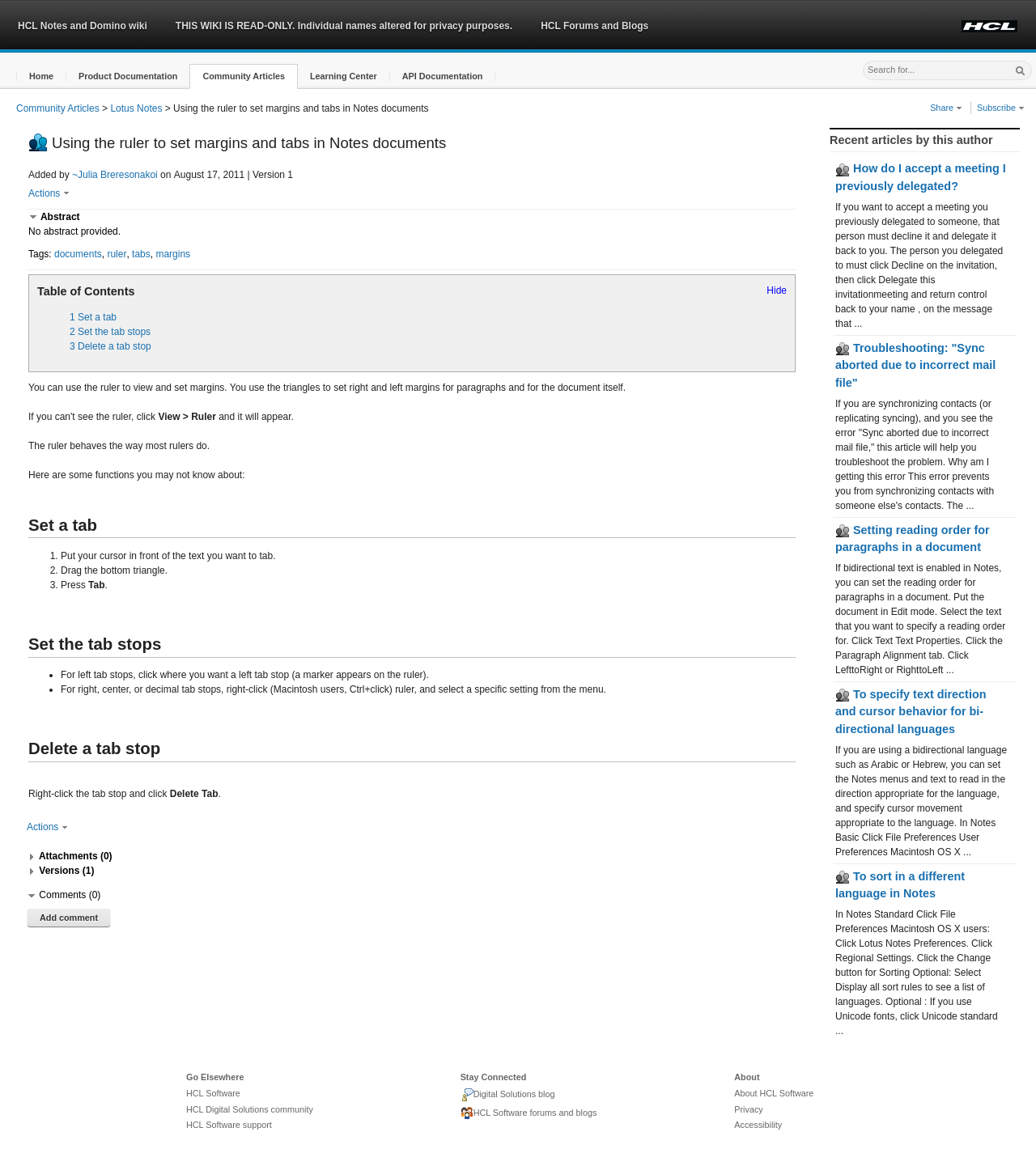What is the date when the article 'Using the ruler to set margins and tabs in Notes documents' was added?
Please ensure your answer is as detailed and informative as possible.

The date when the article was added can be found at the top of the webpage, which is 'August 17, 2011'.